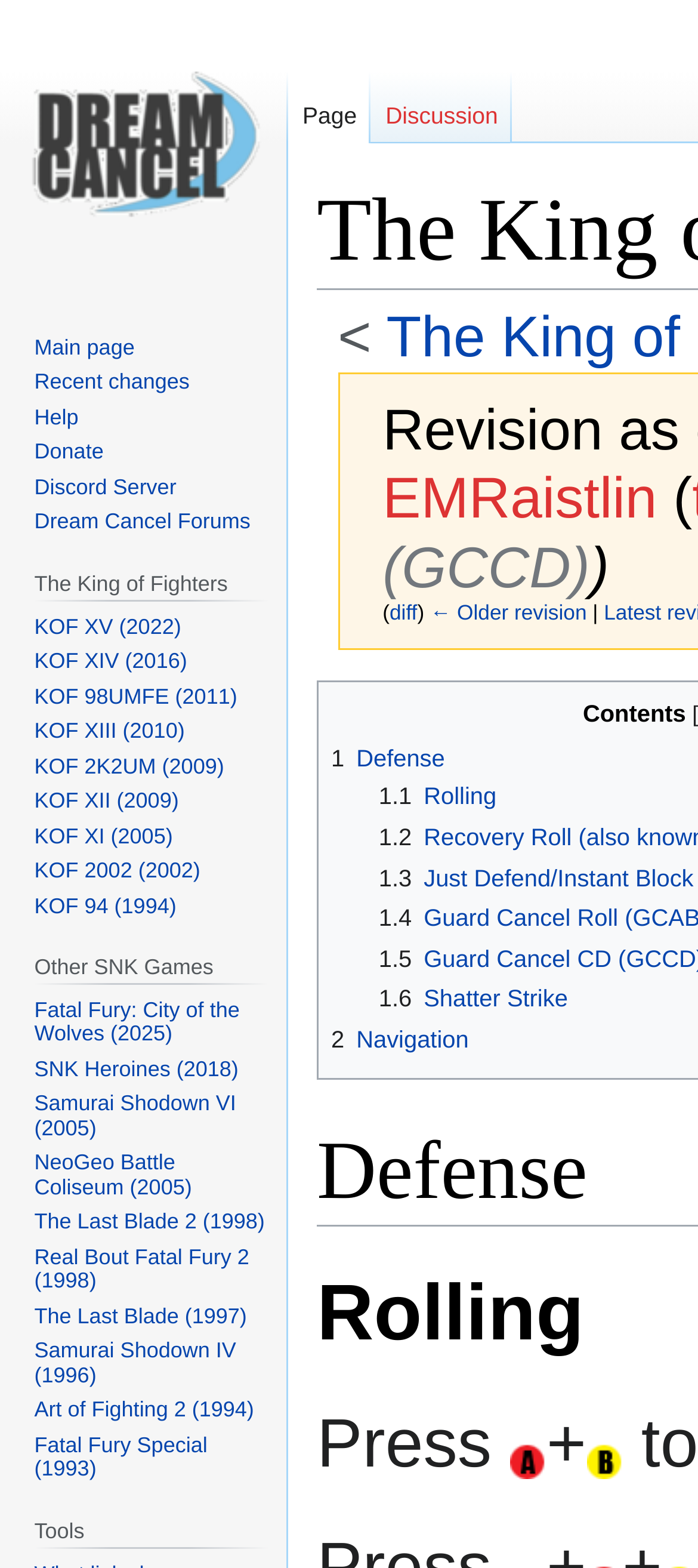Pinpoint the bounding box coordinates for the area that should be clicked to perform the following instruction: "View KOF XV page".

[0.049, 0.391, 0.26, 0.407]